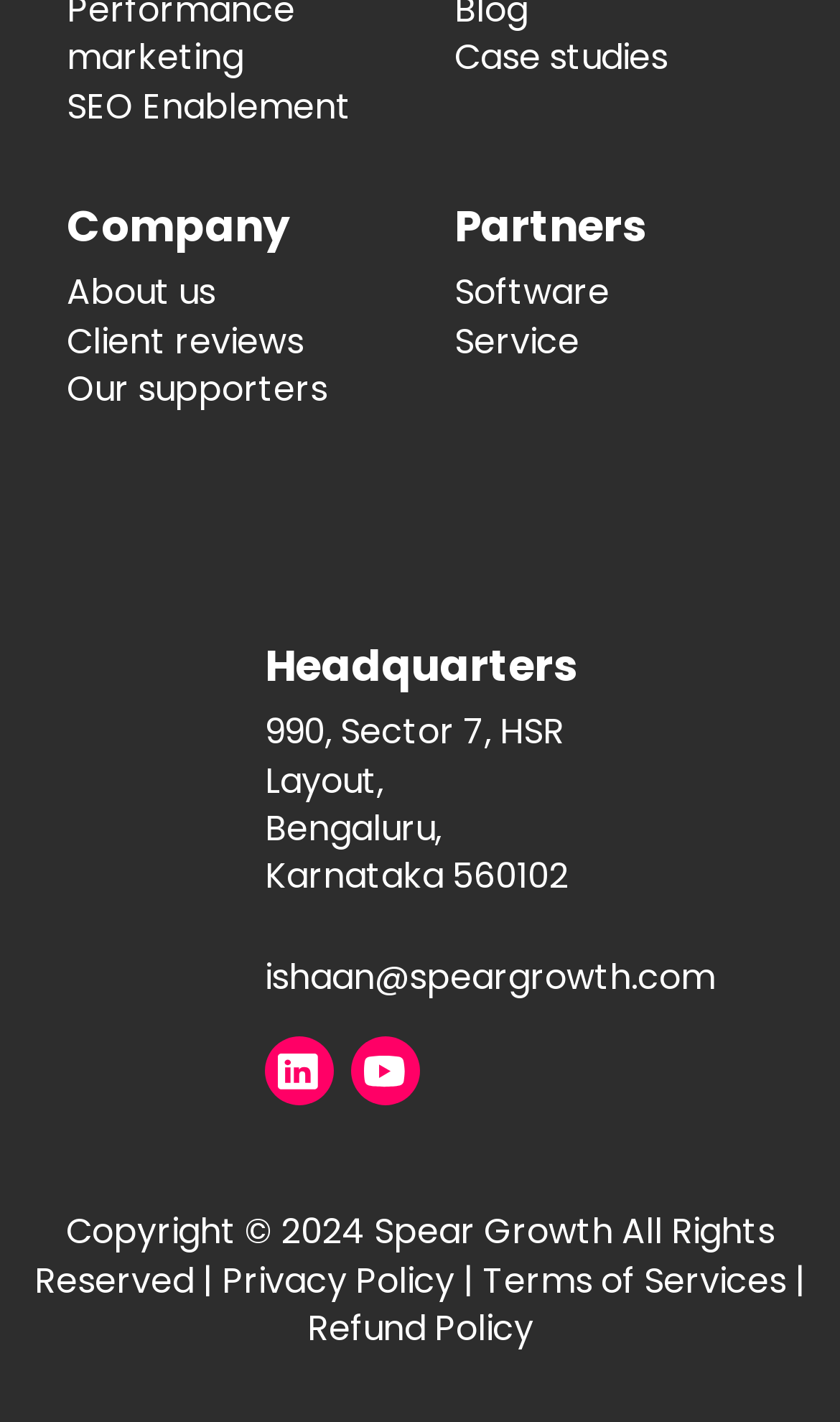Pinpoint the bounding box coordinates of the area that must be clicked to complete this instruction: "Click the 'Reply' button".

None